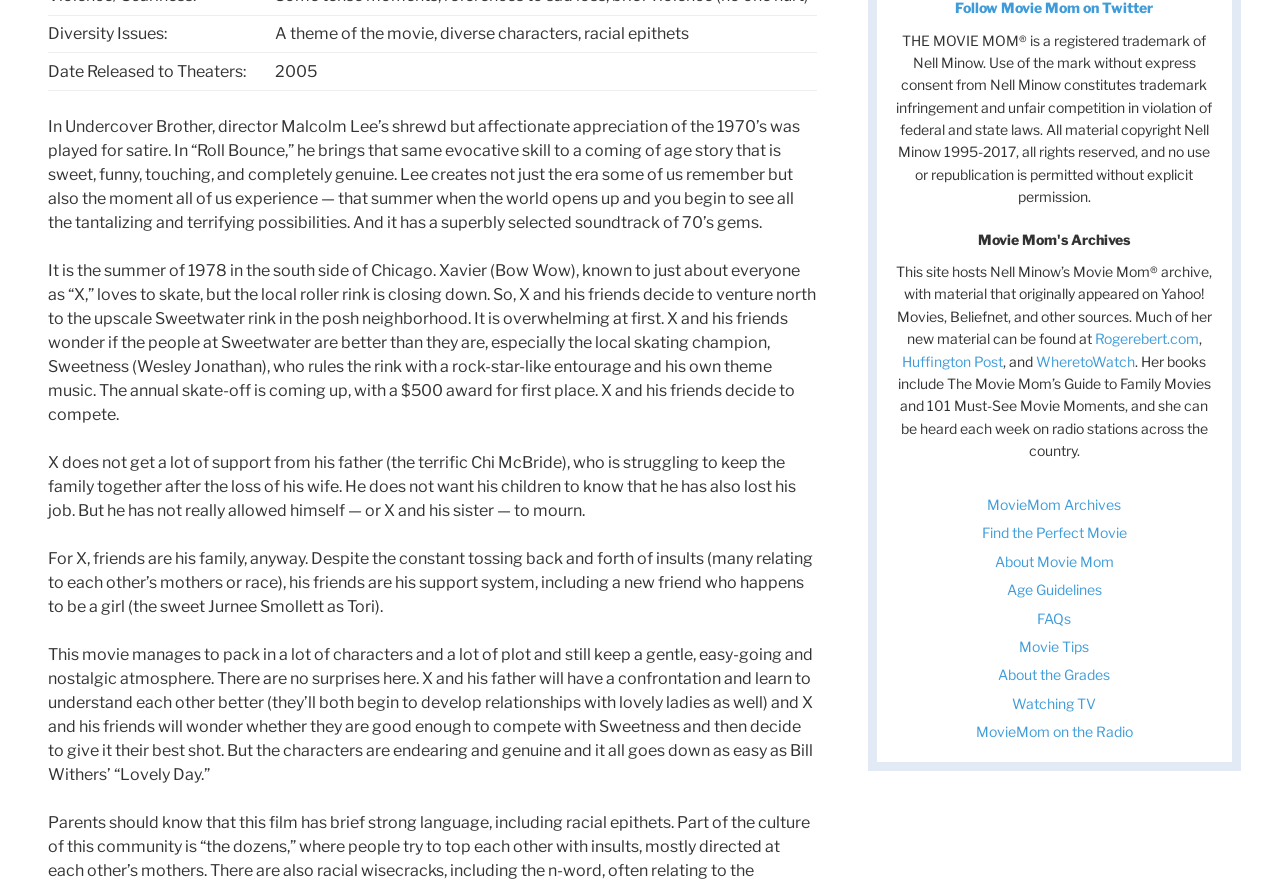Find the bounding box coordinates for the HTML element described in this sentence: "FAQs". Provide the coordinates as four float numbers between 0 and 1, in the format [left, top, right, bottom].

[0.81, 0.692, 0.837, 0.711]